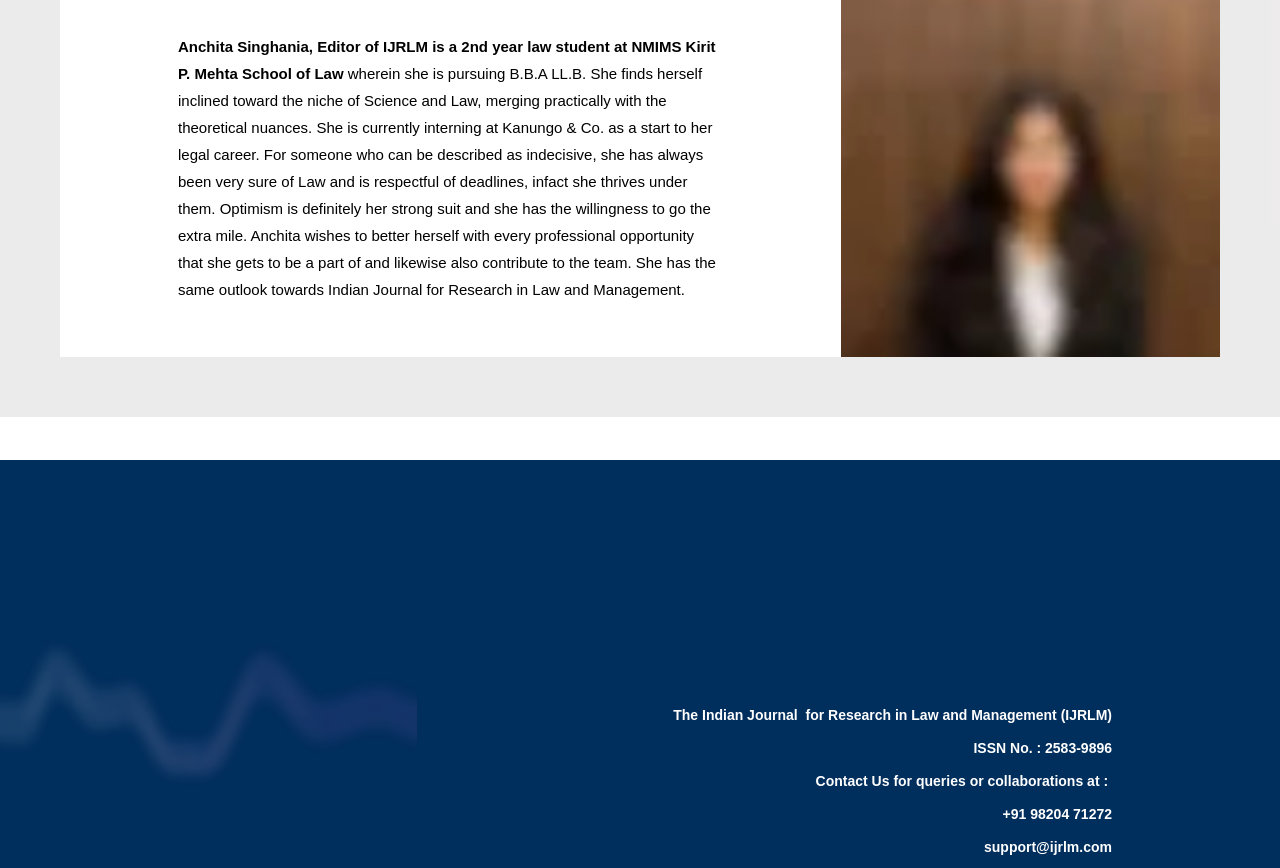What is the contact email of IJRLM?
Provide a concise answer using a single word or phrase based on the image.

support@ijrlm.com